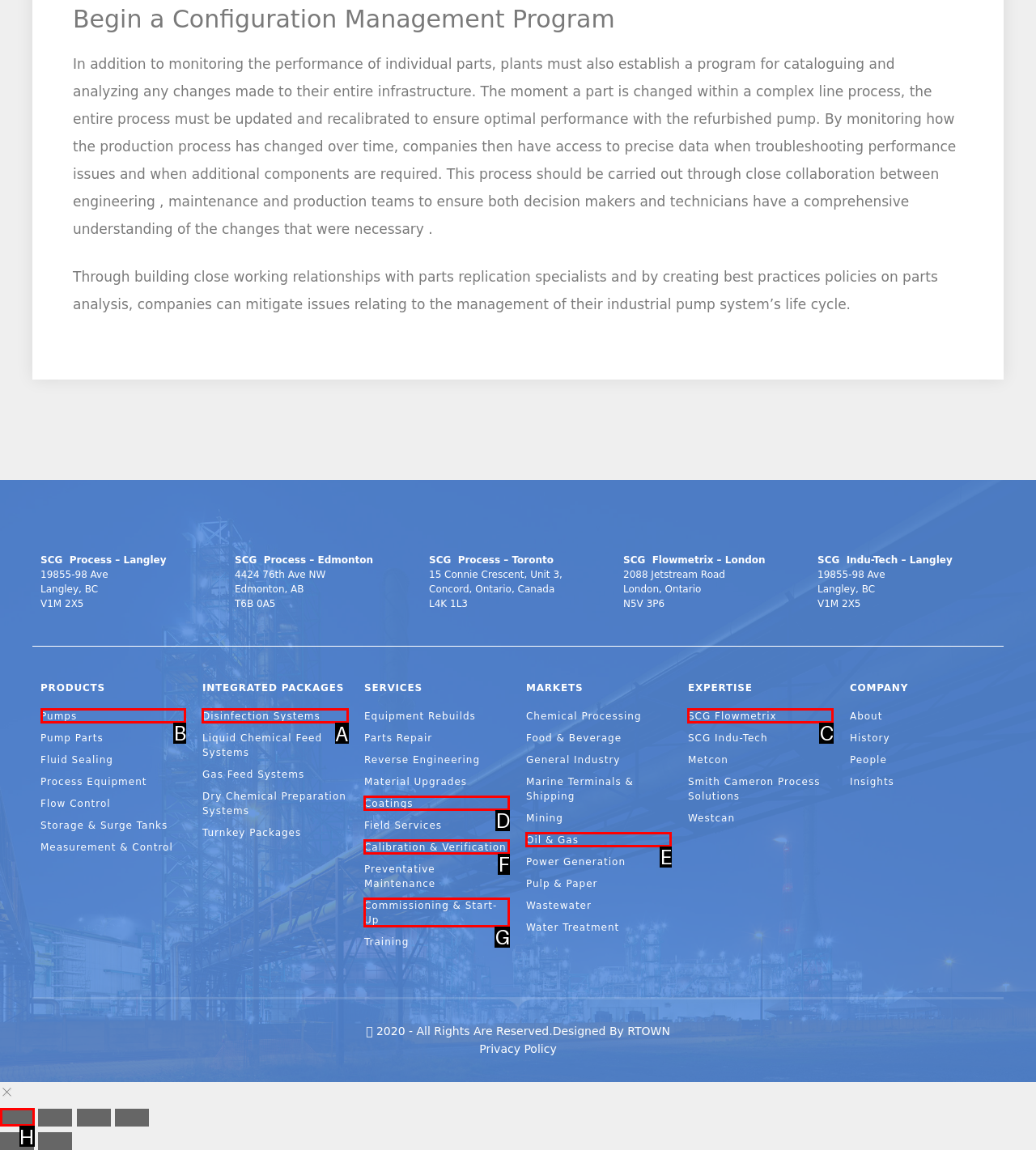Choose the HTML element you need to click to achieve the following task: View Disinfection Systems
Respond with the letter of the selected option from the given choices directly.

A